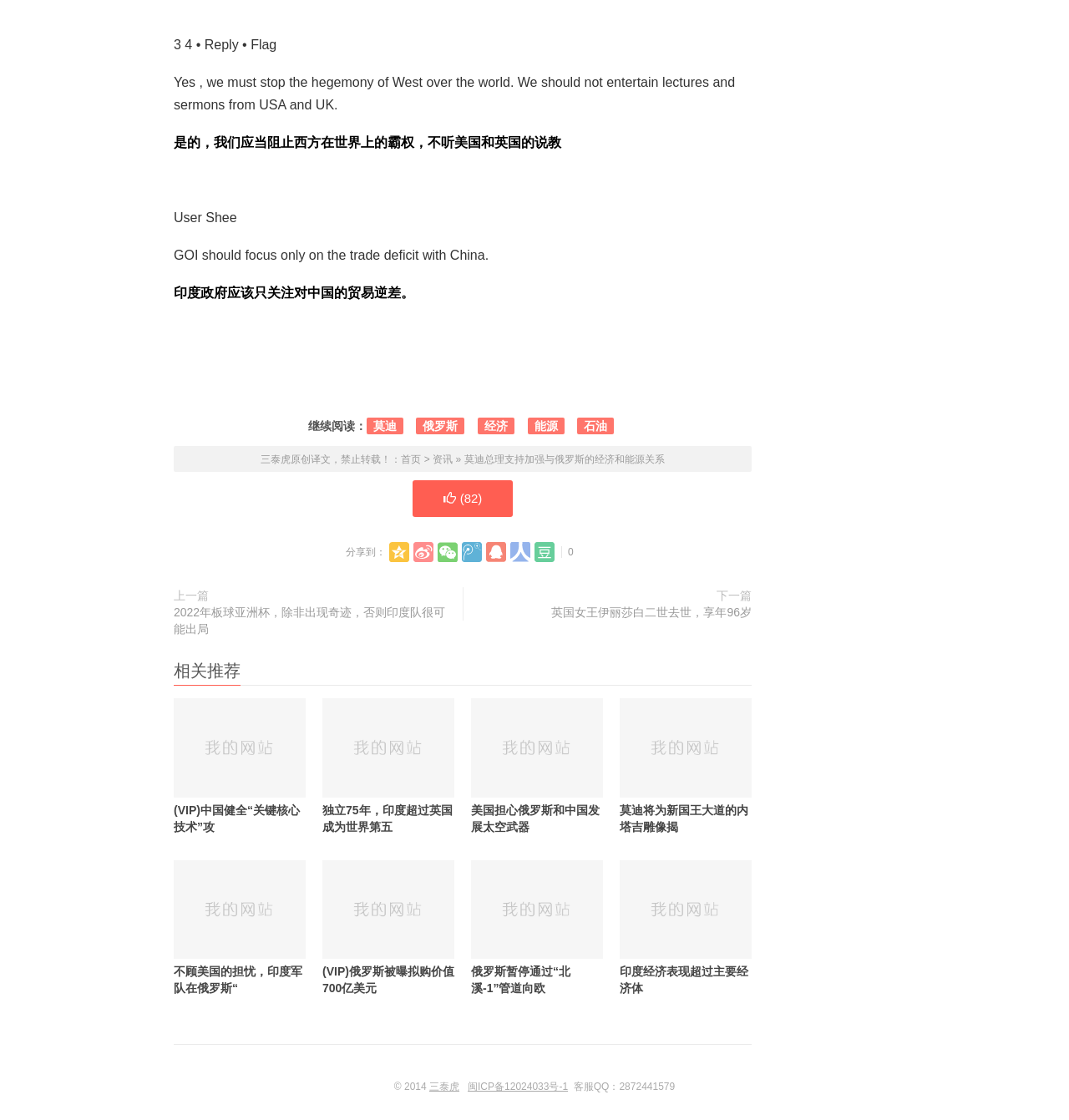Analyze the image and deliver a detailed answer to the question: What is the language of the article?

The language of the article is Chinese, as evident from the OCR text and element descriptions, which are written in Chinese characters.